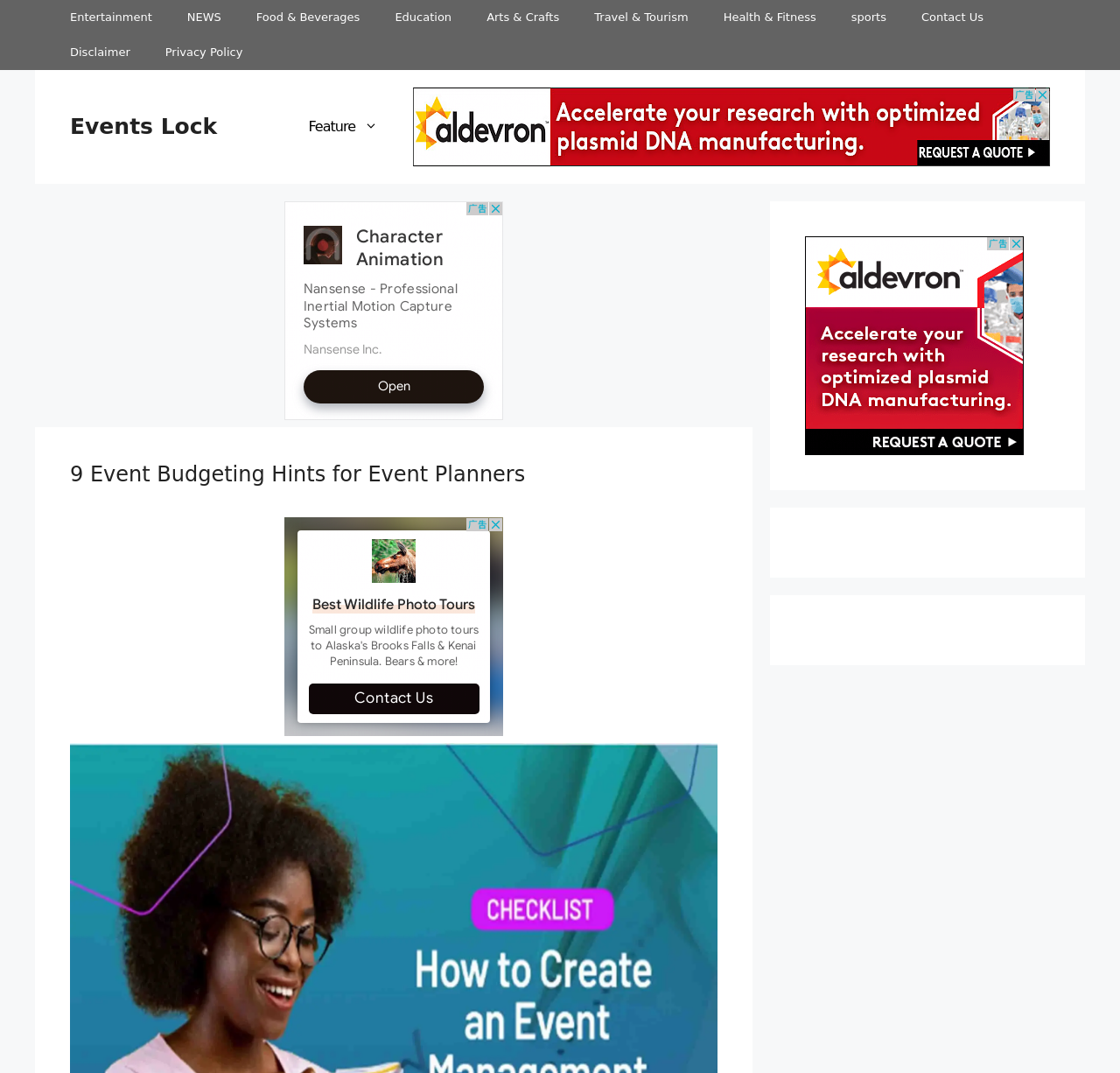What is the name of the website?
Ensure your answer is thorough and detailed.

The website's name can be found in the banner section at the top of the page, where it says 'Events Lock'.